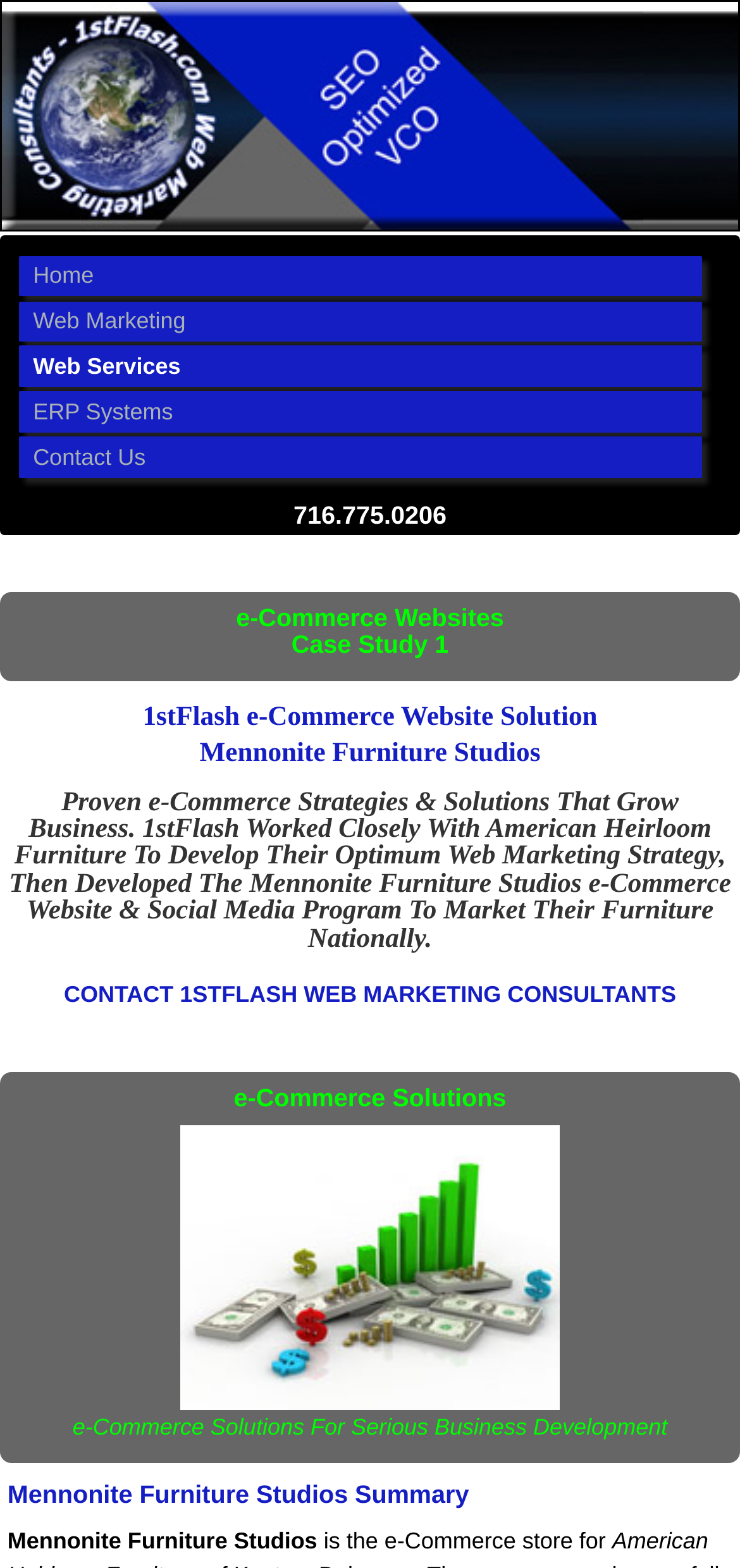What is the company's phone number?
Please provide a comprehensive answer to the question based on the webpage screenshot.

I found the phone number by looking at the link element with the text '716.775.0206' located at the top-right corner of the webpage.